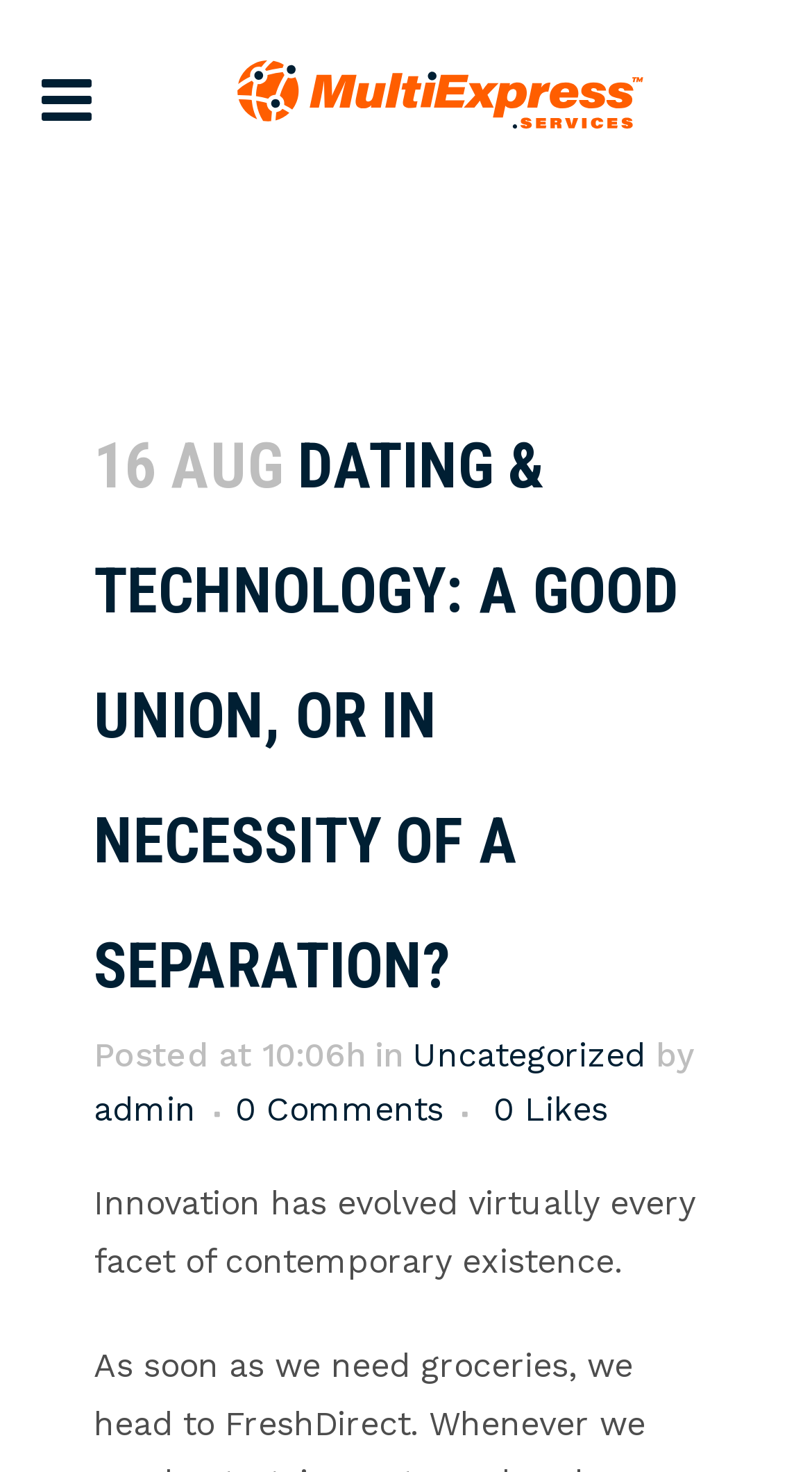Answer this question in one word or a short phrase: What is the first sentence of the post content?

Innovation has evolved virtually every facet of contemporary existence.